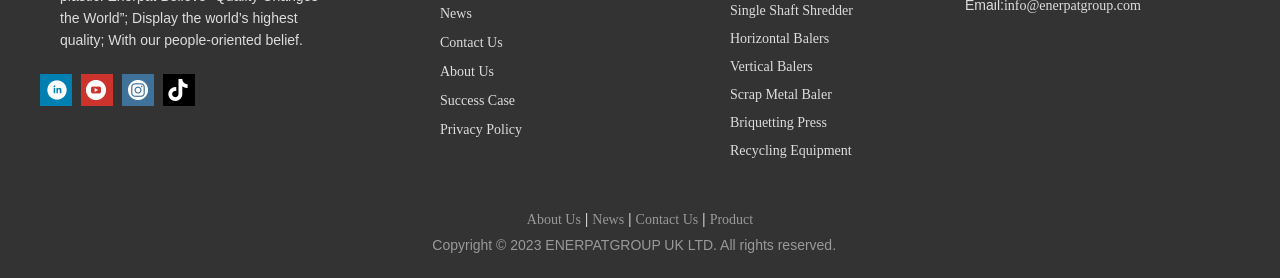What social media platforms are linked?
Based on the image, provide your answer in one word or phrase.

Linkedin, Youtube, Instagram, Tiktok